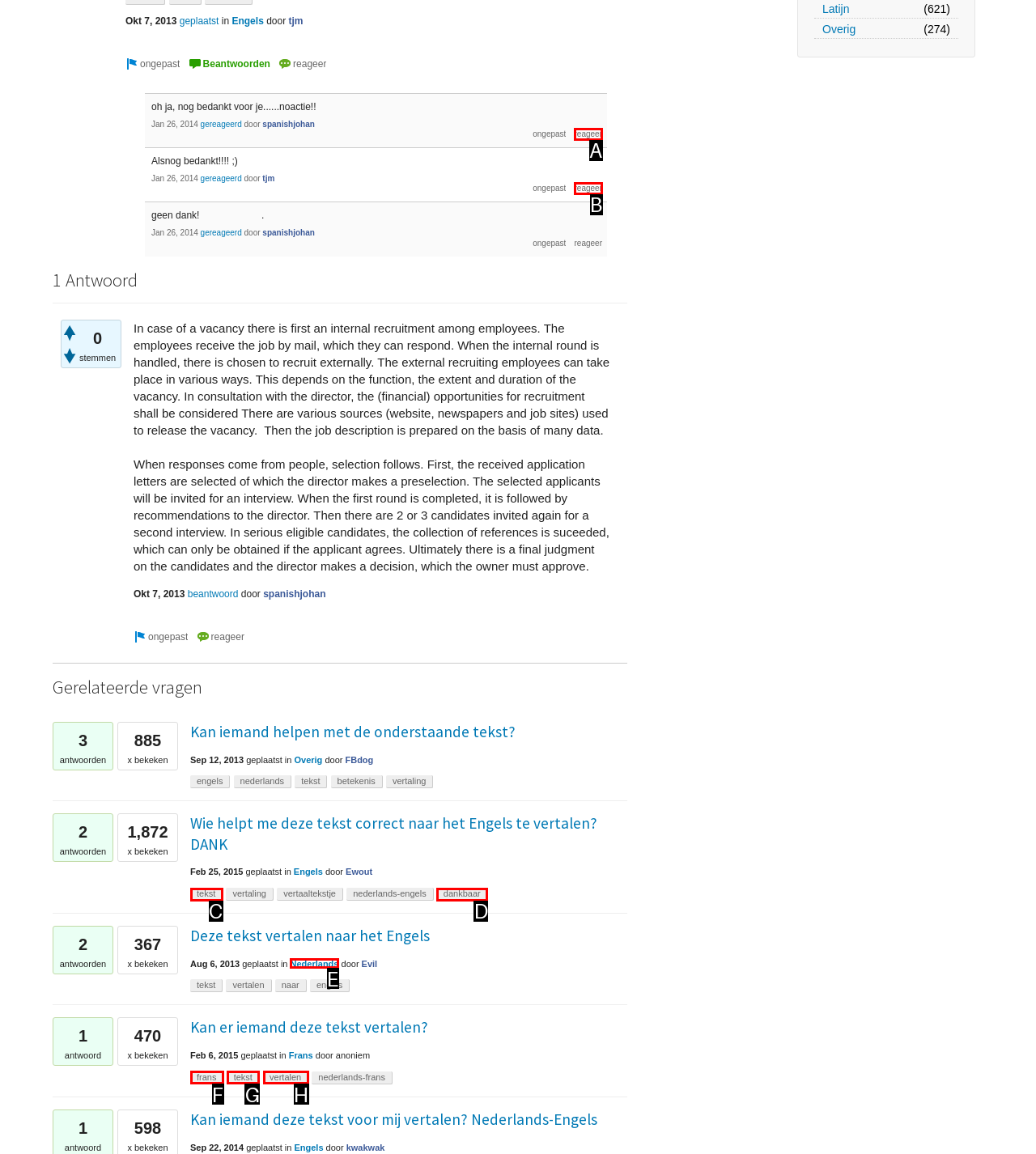Find the option that matches this description: vertalen
Provide the corresponding letter directly.

H